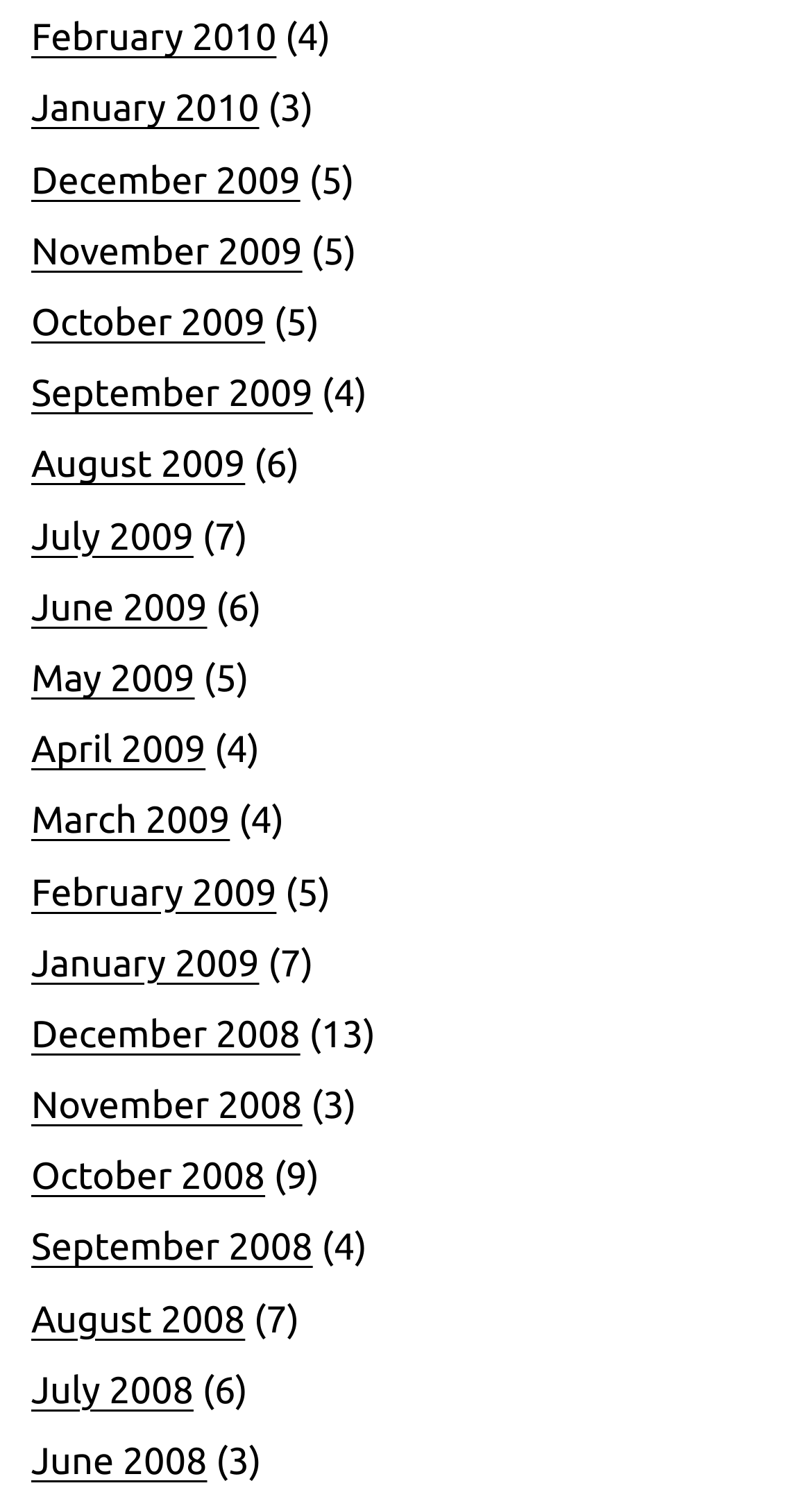Determine the bounding box coordinates for the area that should be clicked to carry out the following instruction: "Subscribe to the newsletter".

None